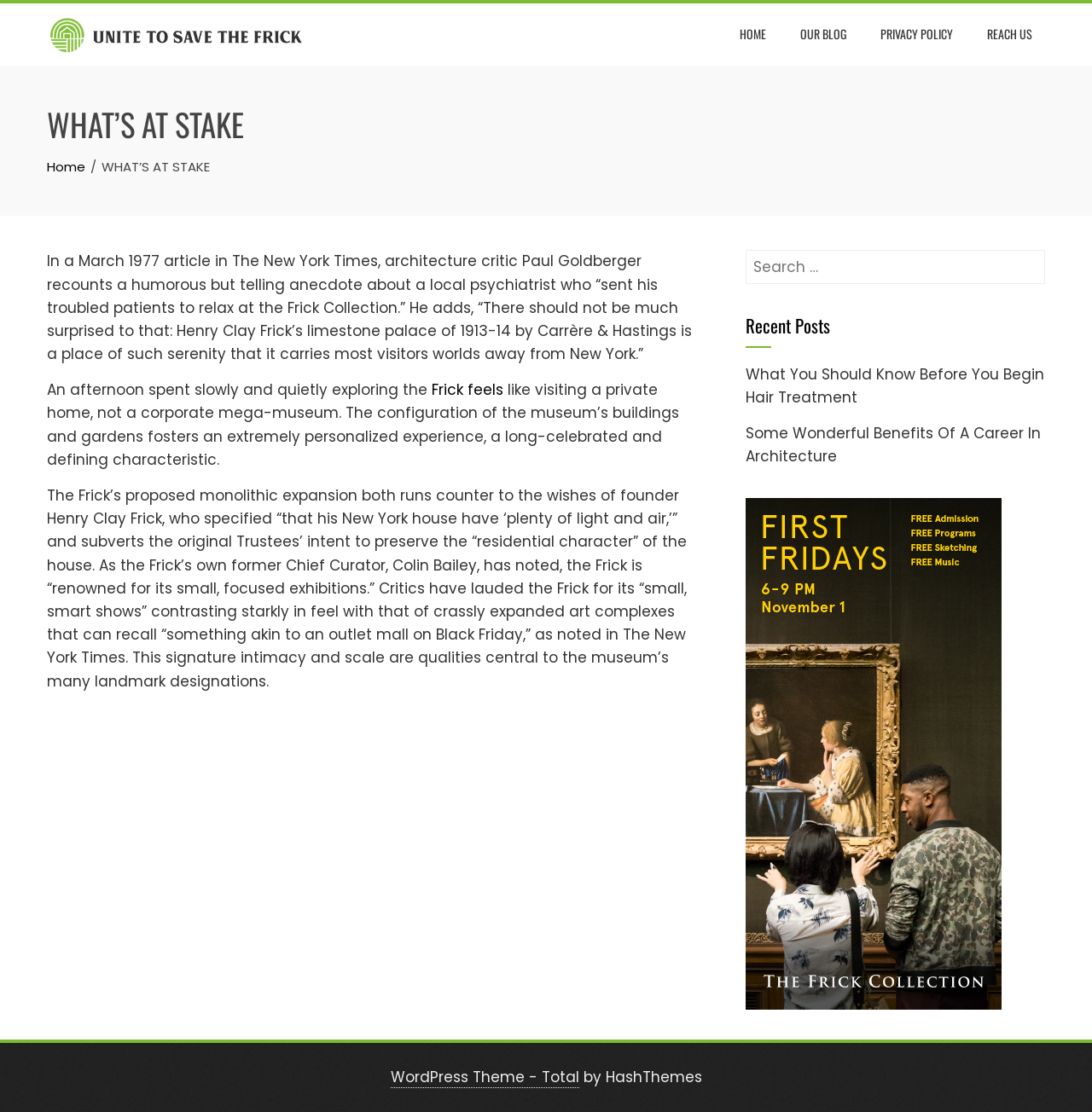Find the bounding box of the web element that fits this description: "Our Blog".

[0.721, 0.017, 0.787, 0.045]